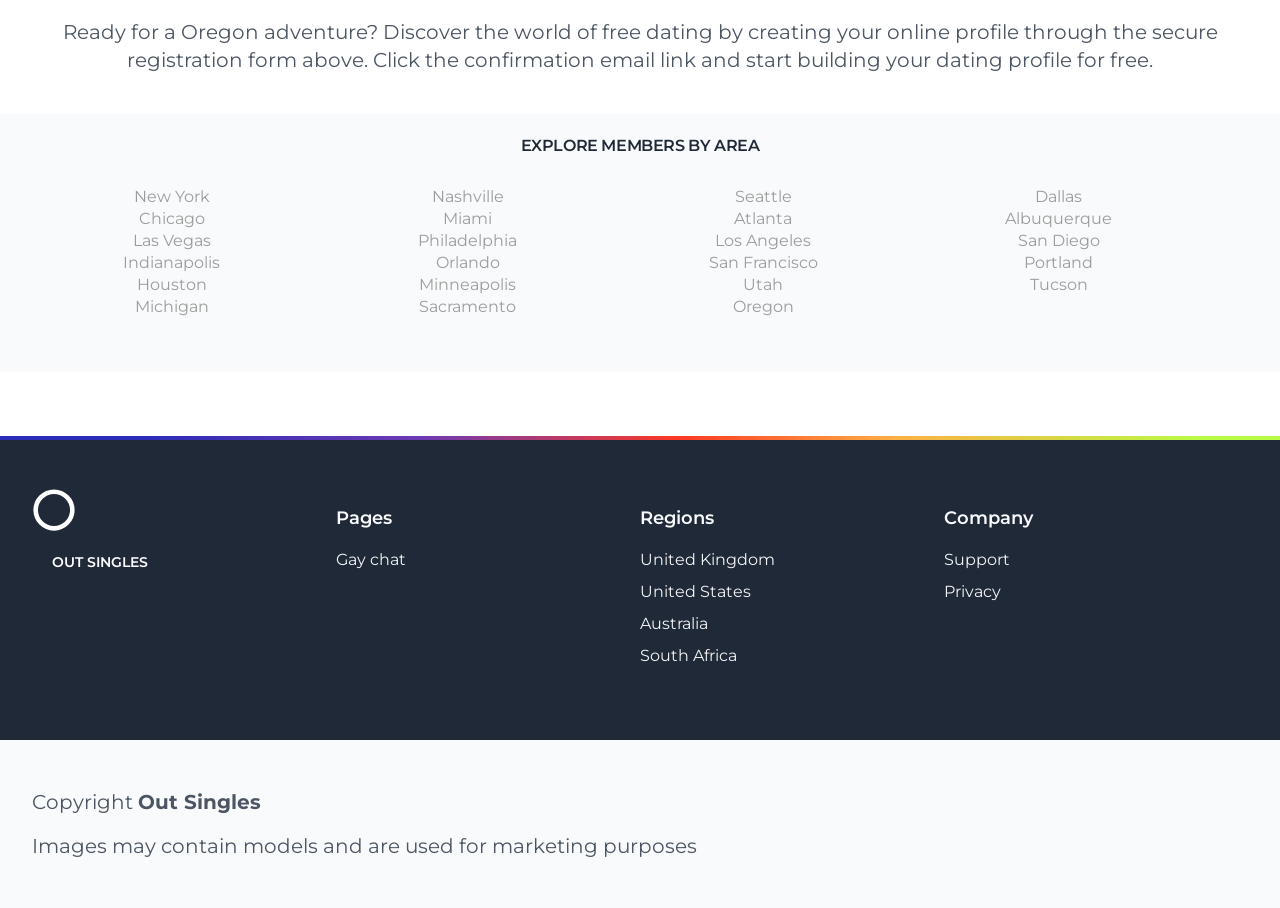From the screenshot, find the bounding box of the UI element matching this description: "Reject". Supply the bounding box coordinates in the form [left, top, right, bottom], each a float between 0 and 1.

None